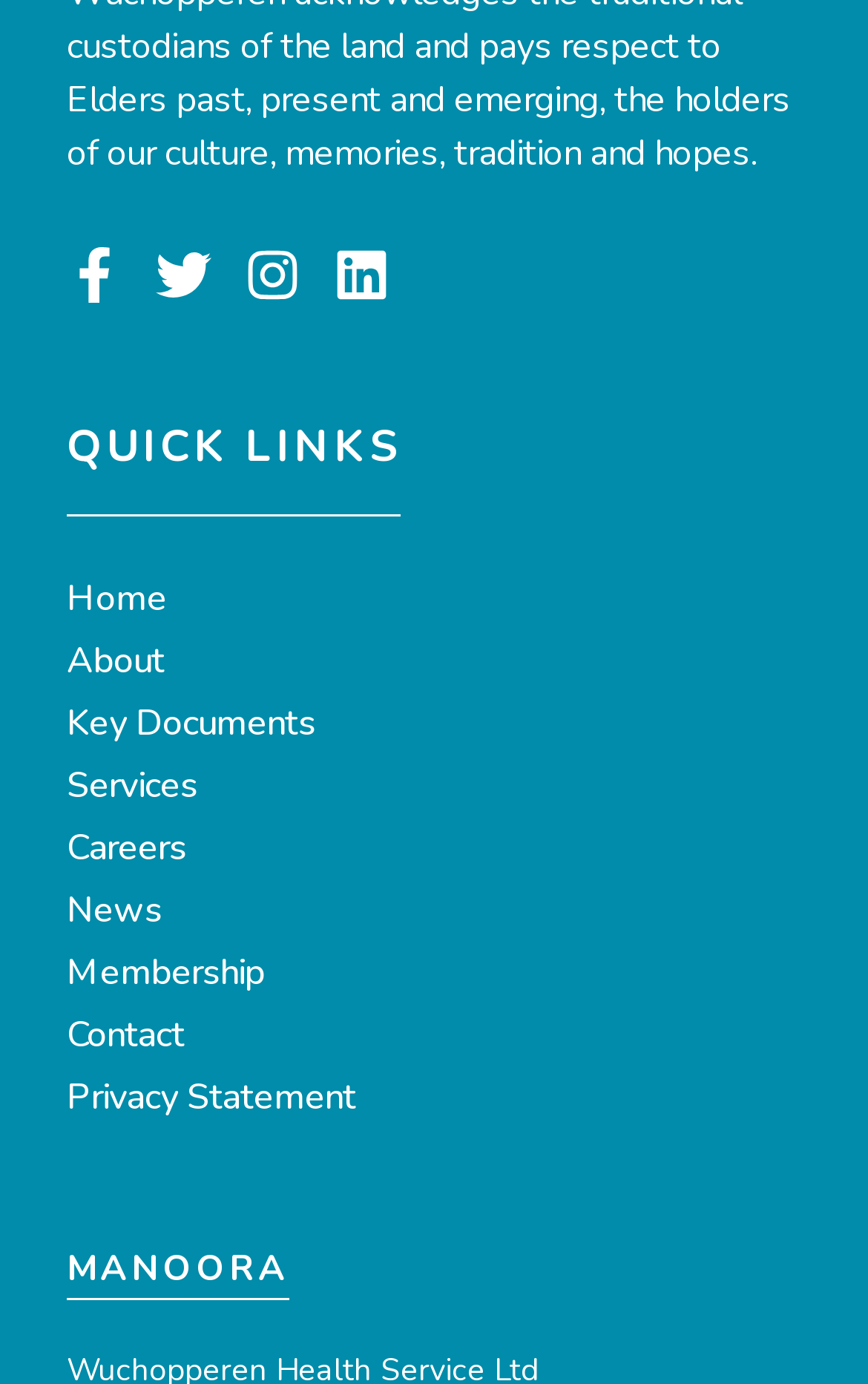What is the second heading on the page?
Please interpret the details in the image and answer the question thoroughly.

I looked at the headings on the page and found the second one, which is 'MANOORA'.